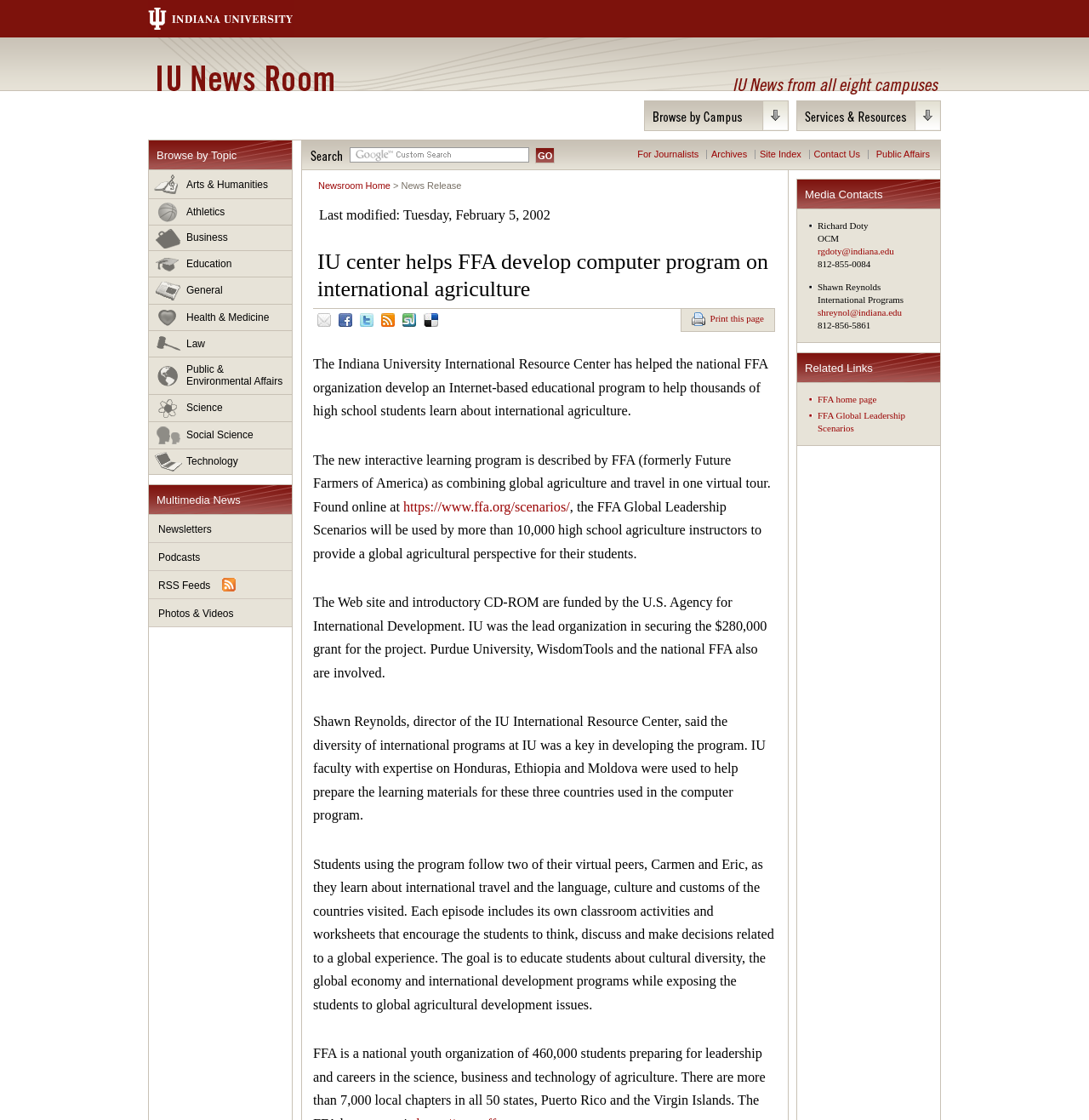Please find the top heading of the webpage and generate its text.

IU News Room